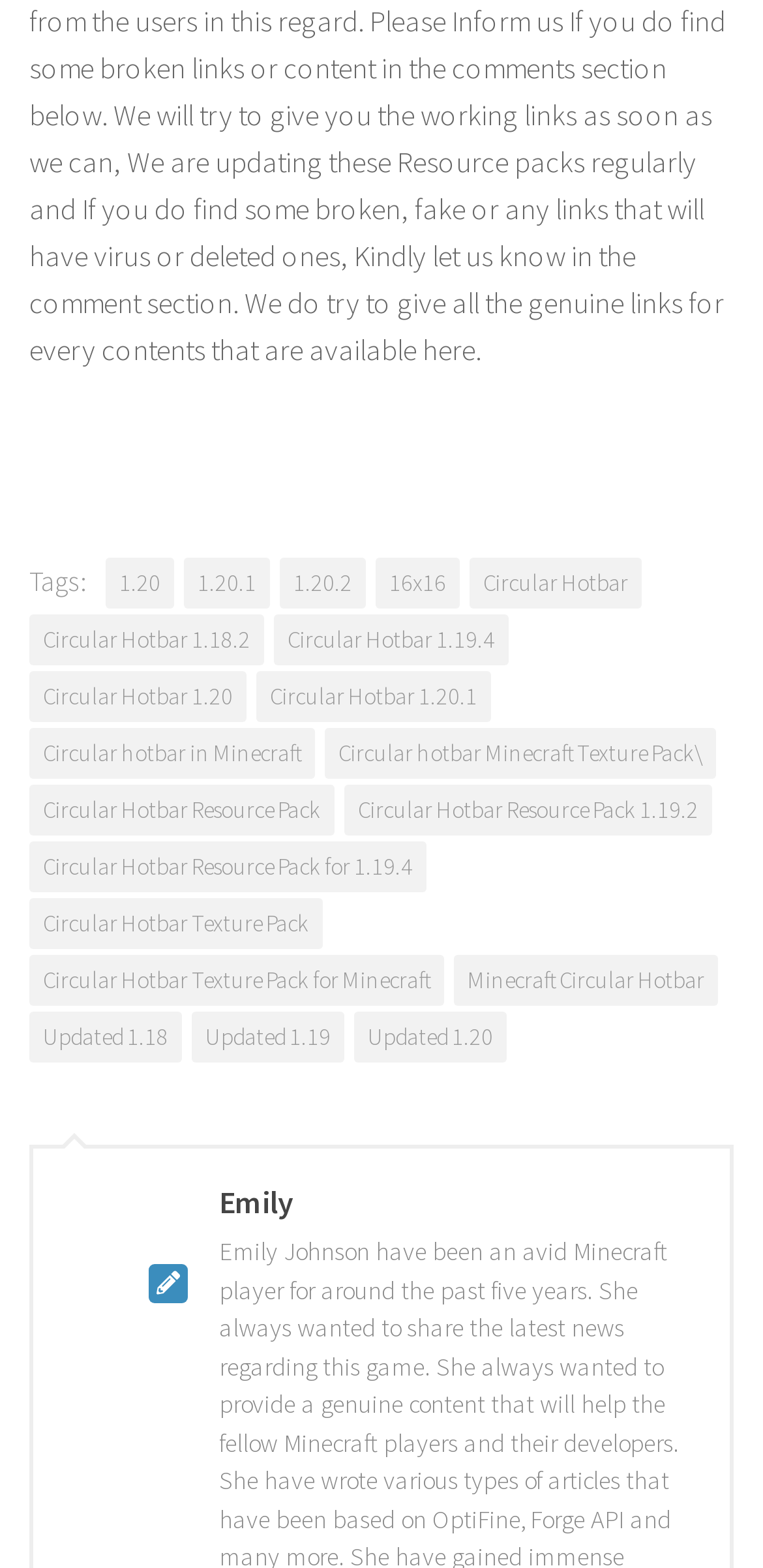Identify the bounding box coordinates for the element that needs to be clicked to fulfill this instruction: "Check the 'Circular hotbar in Minecraft' link". Provide the coordinates in the format of four float numbers between 0 and 1: [left, top, right, bottom].

[0.038, 0.465, 0.413, 0.497]